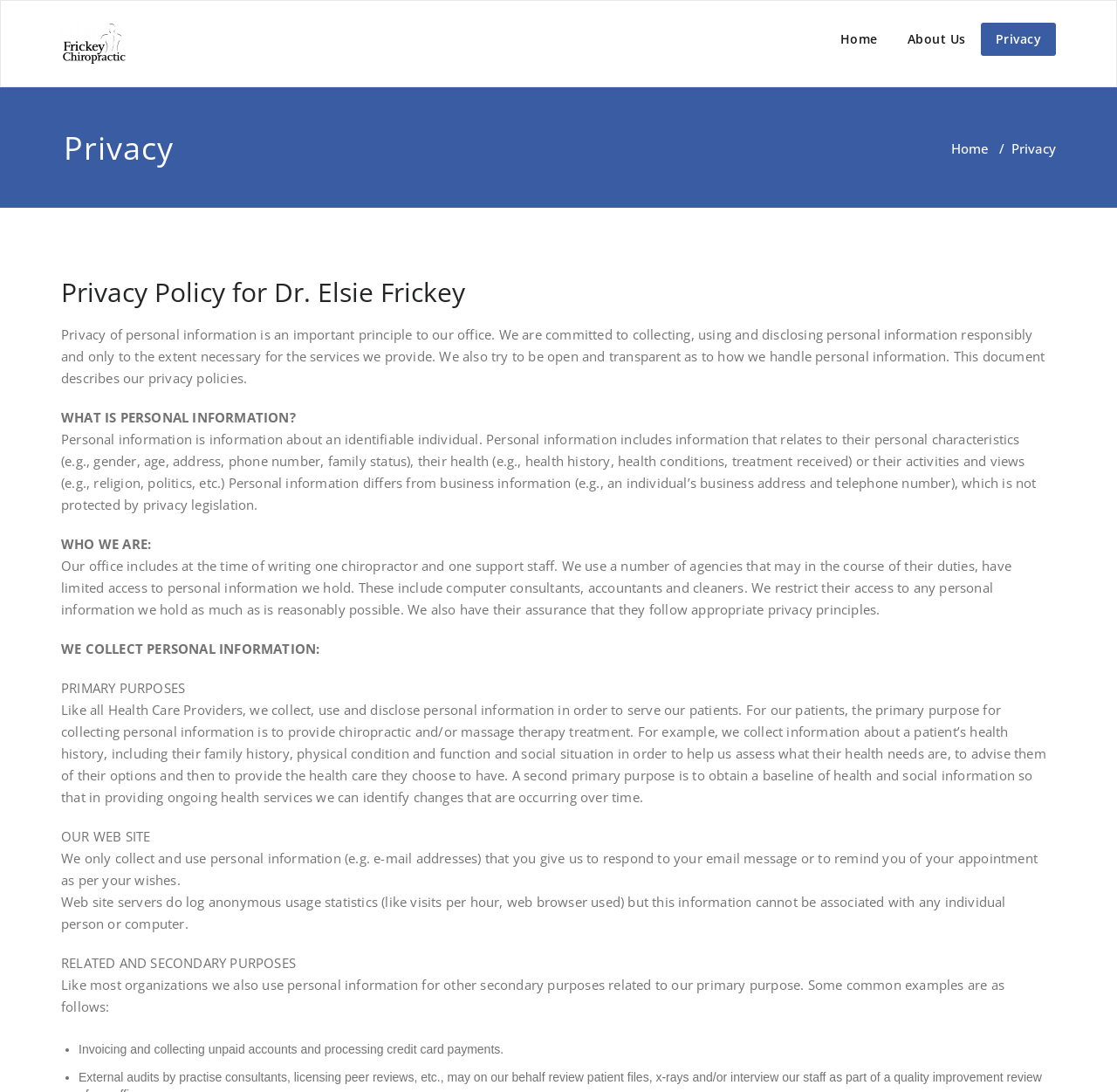Describe in detail what you see on the webpage.

The webpage is about the privacy policy of Dr. Elsie Frickey's chiropractic office. At the top left corner, there is a link to "Frickey Chiropractic" accompanied by an image with the same name. Next to it, there is a heading with the same name. 

On the top right corner, there are three links: "Home", "About Us", and "Privacy". Below these links, there is a heading that simply says "Privacy". 

The main content of the webpage starts with a heading "Privacy Policy for Dr. Elsie Frickey" followed by a paragraph of text that explains the importance of privacy and the office's commitment to handling personal information responsibly. 

Below this introduction, there are several sections of text, each with its own heading. The first section is "WHAT IS PERSONAL INFORMATION?" which explains what personal information is and how it differs from business information. 

The next section is "WHO WE ARE:" which describes the office's staff and the agencies they work with that may have access to personal information. 

The following sections are "WE COLLECT PERSONAL INFORMATION:", "PRIMARY PURPOSES", "OUR WEB SITE", "RELATED AND SECONDARY PURPOSES", and each explains how the office collects, uses, and discloses personal information. 

Throughout these sections, there are several paragraphs of text that provide detailed information about the office's privacy policies. There are also two bullet points at the end, marked with "•", that list examples of secondary purposes for which the office uses personal information.